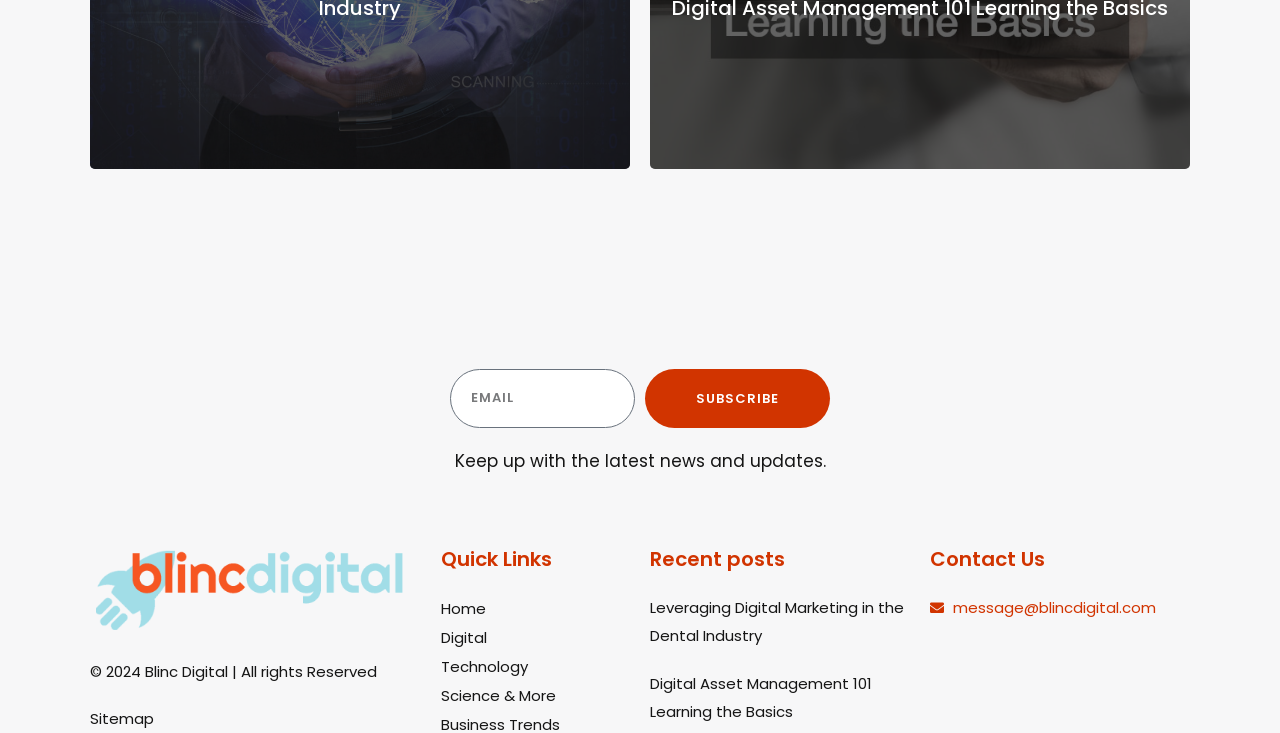Respond to the question with just a single word or phrase: 
How many quick links are available?

4